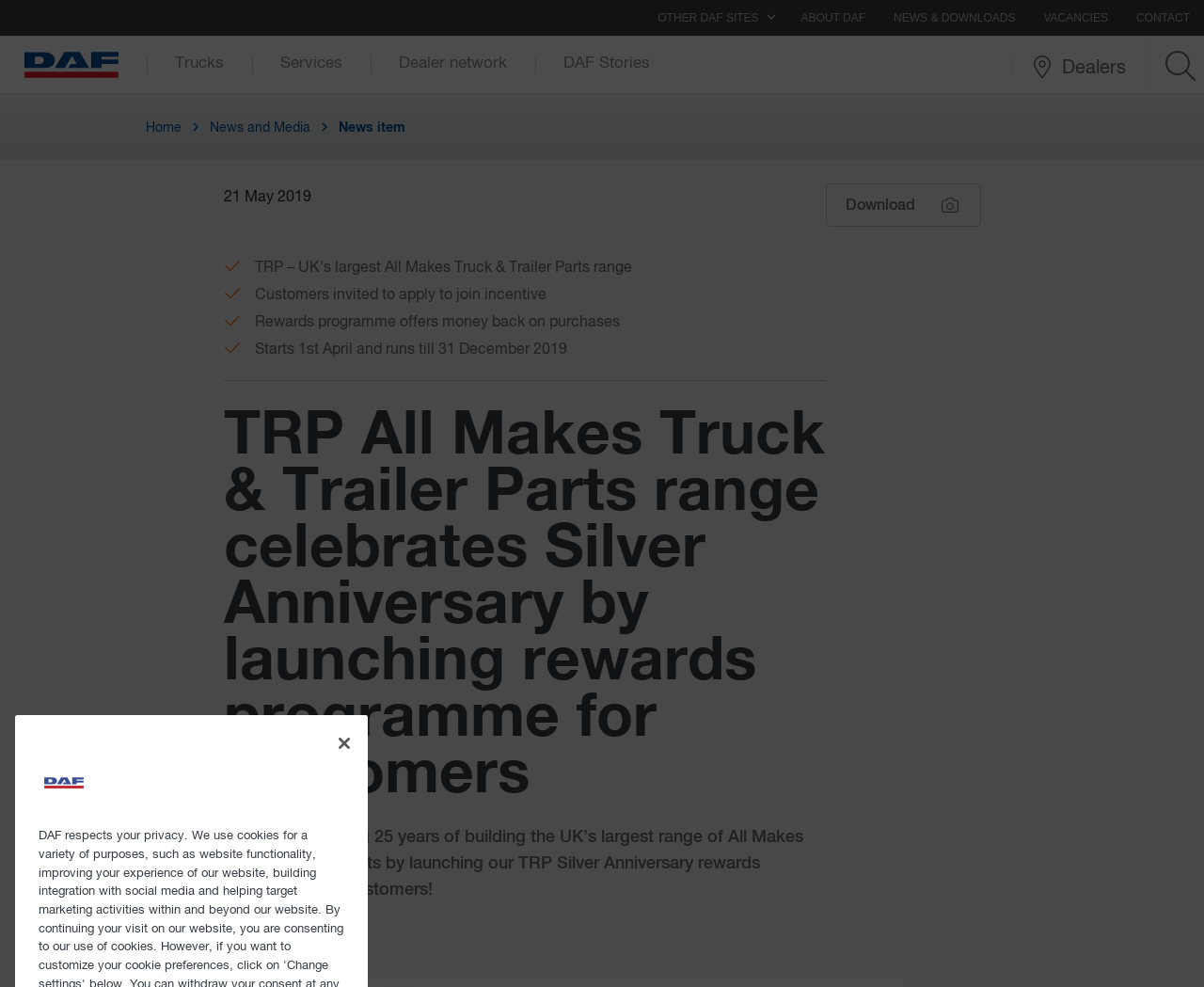Find the bounding box coordinates of the clickable area required to complete the following action: "Click on CONTACT".

[0.932, 0.0, 1.0, 0.036]